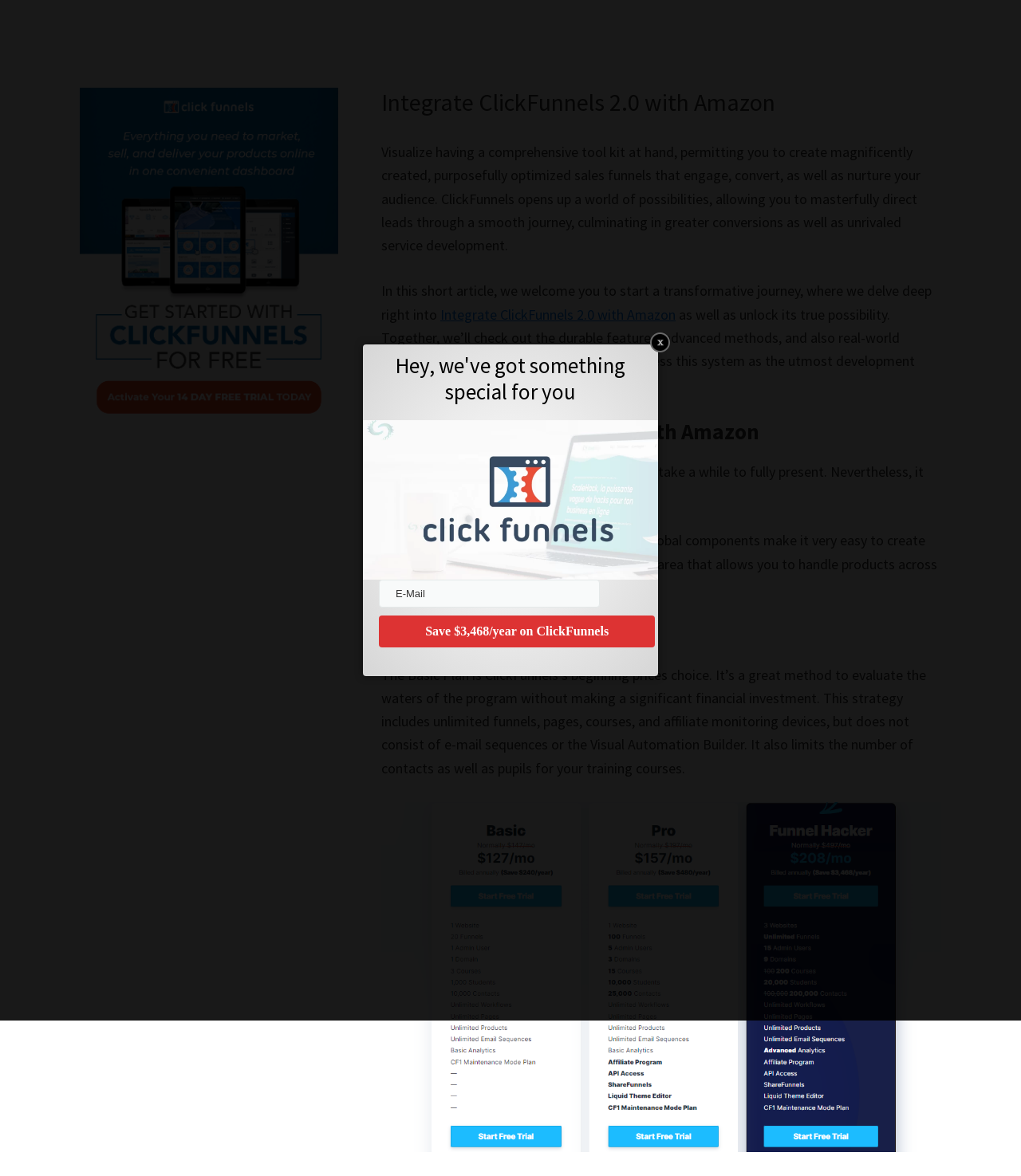Review the image closely and give a comprehensive answer to the question: What is the purpose of integrating ClickFunnels 2.0 with Amazon?

The webpage suggests that integrating ClickFunnels 2.0 with Amazon will unlock its true possibility, implying that it will enable users to harness the system as the utmost development catalyst for their online business.